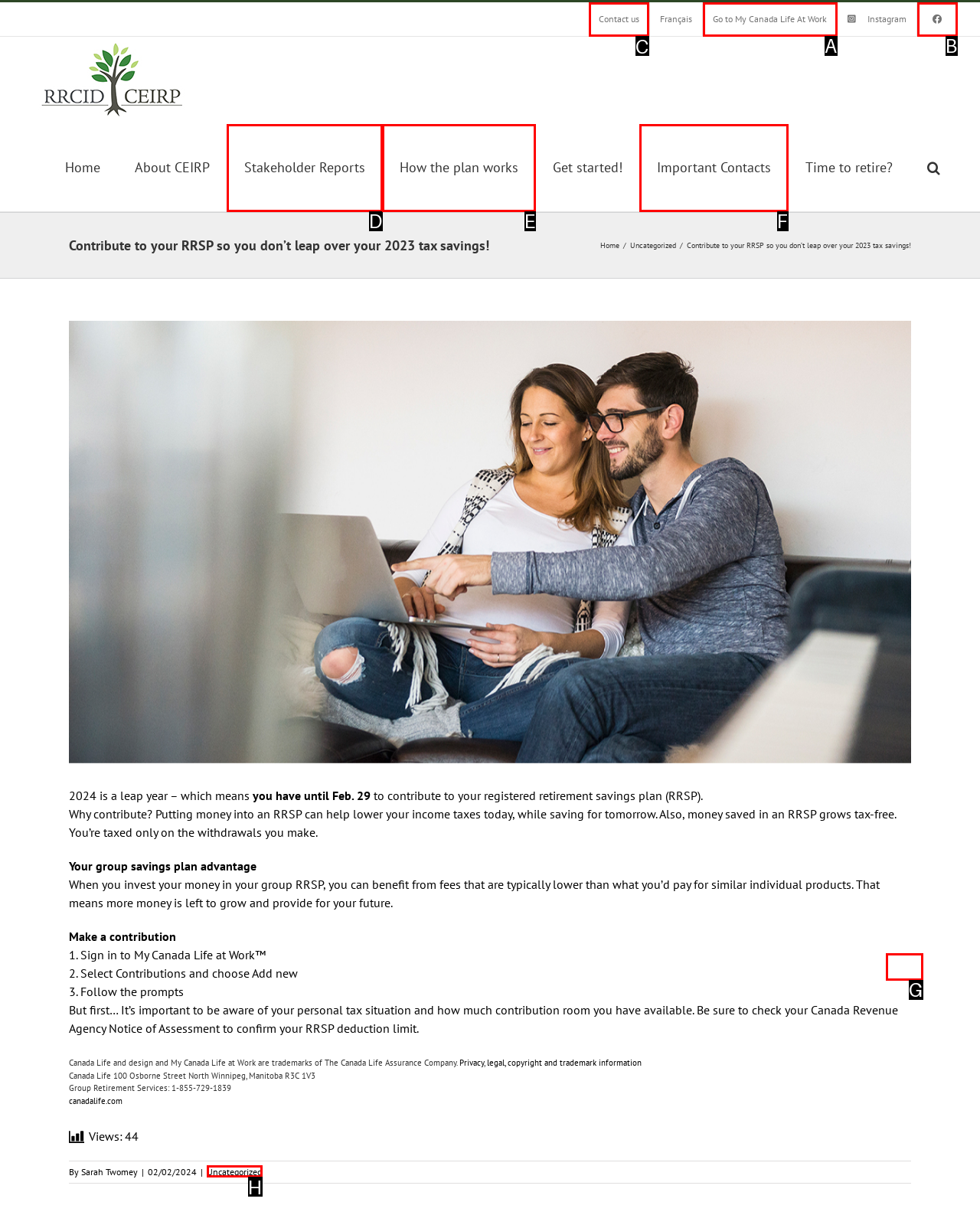Select the letter of the UI element that matches this task: Click the 'Contact us' link
Provide the answer as the letter of the correct choice.

C